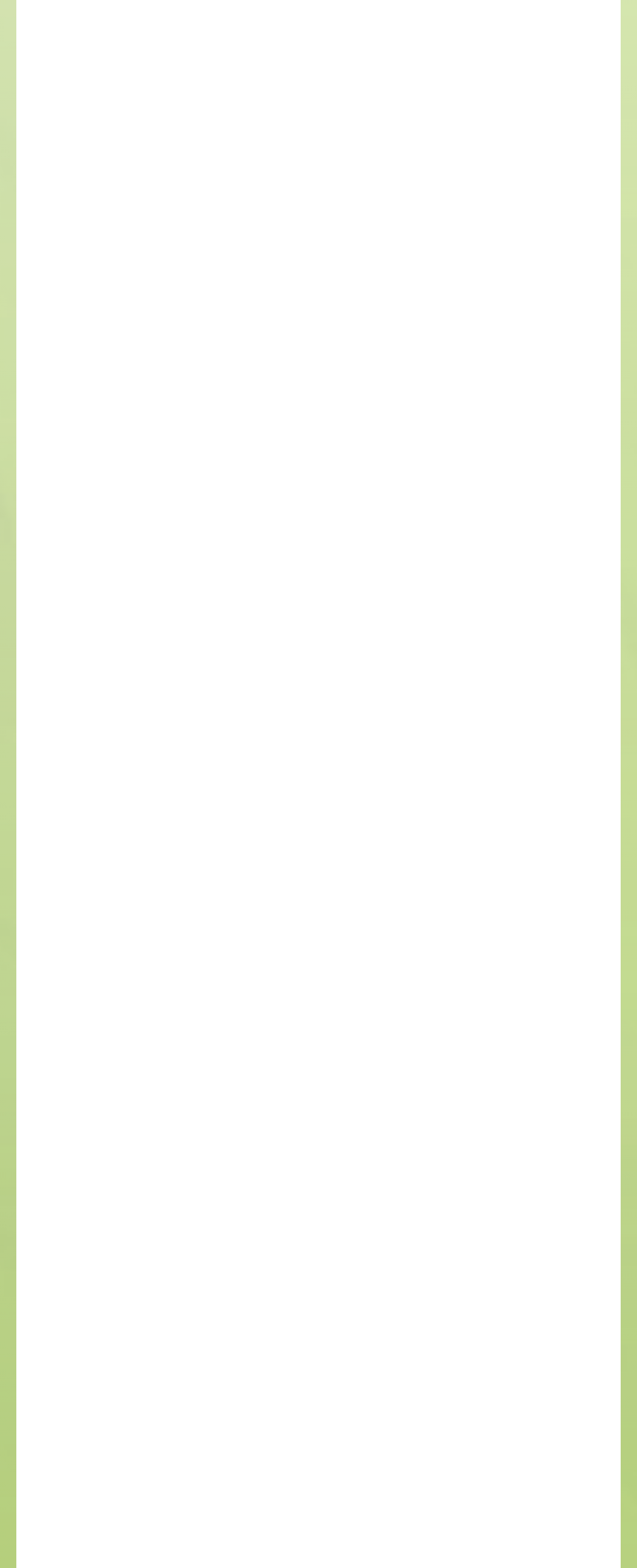Locate the bounding box coordinates of the element's region that should be clicked to carry out the following instruction: "contact us". The coordinates need to be four float numbers between 0 and 1, i.e., [left, top, right, bottom].

[0.129, 0.116, 0.893, 0.271]